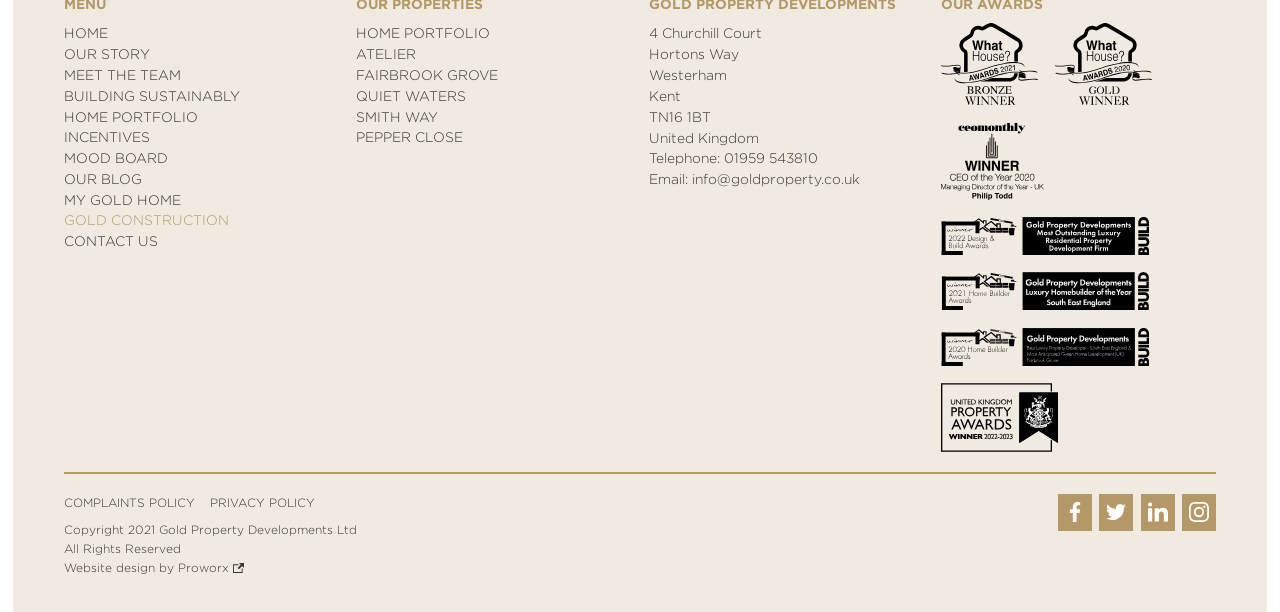What is the company name?
Please give a detailed answer to the question using the information shown in the image.

I found the company name 'Gold Property Developments Ltd' in the copyright statement at the bottom of the webpage.